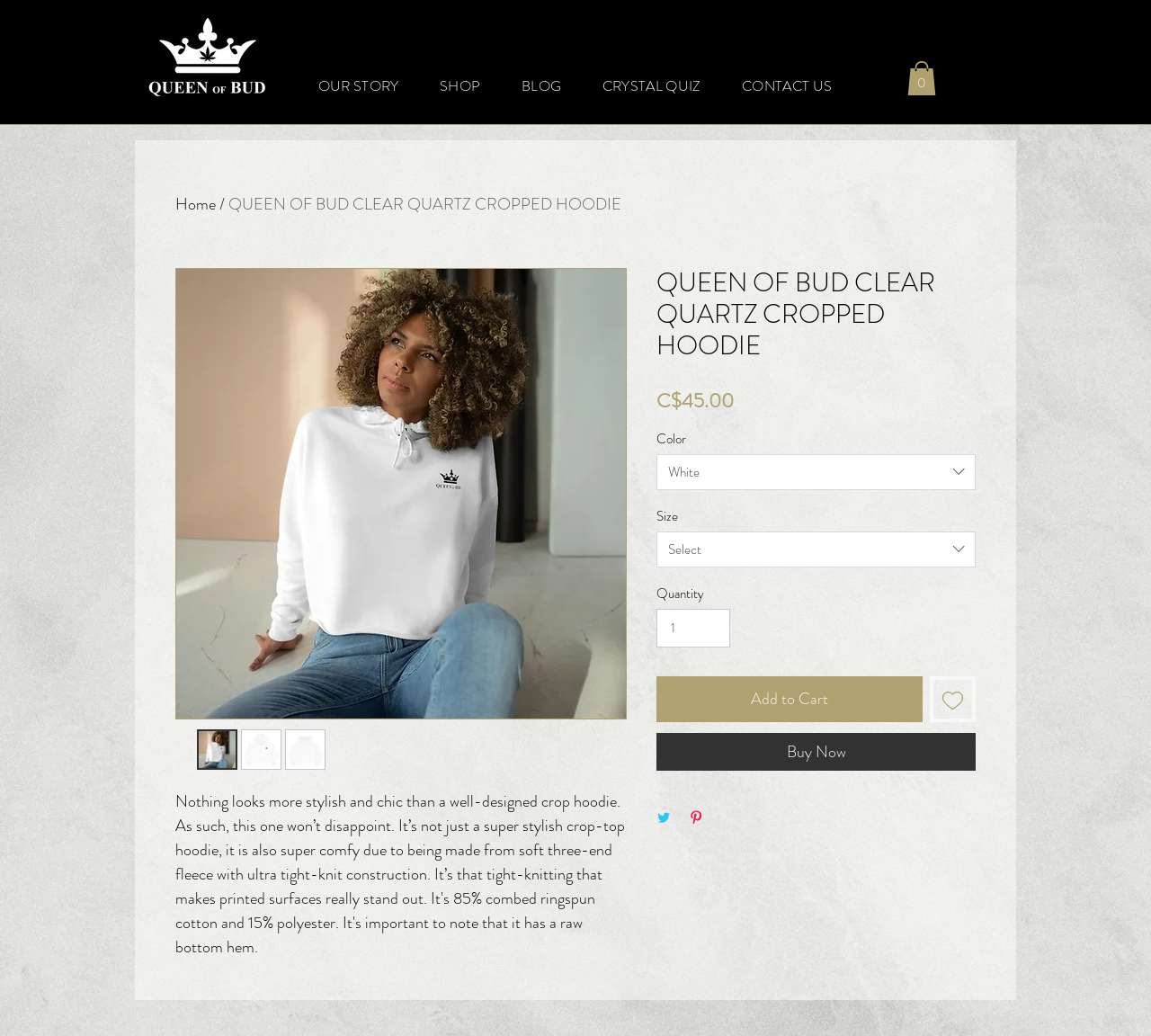What is the color of the product?
Please answer the question as detailed as possible.

I found the answer by looking at the color section of the product description, which shows 'White' as the selected color option.